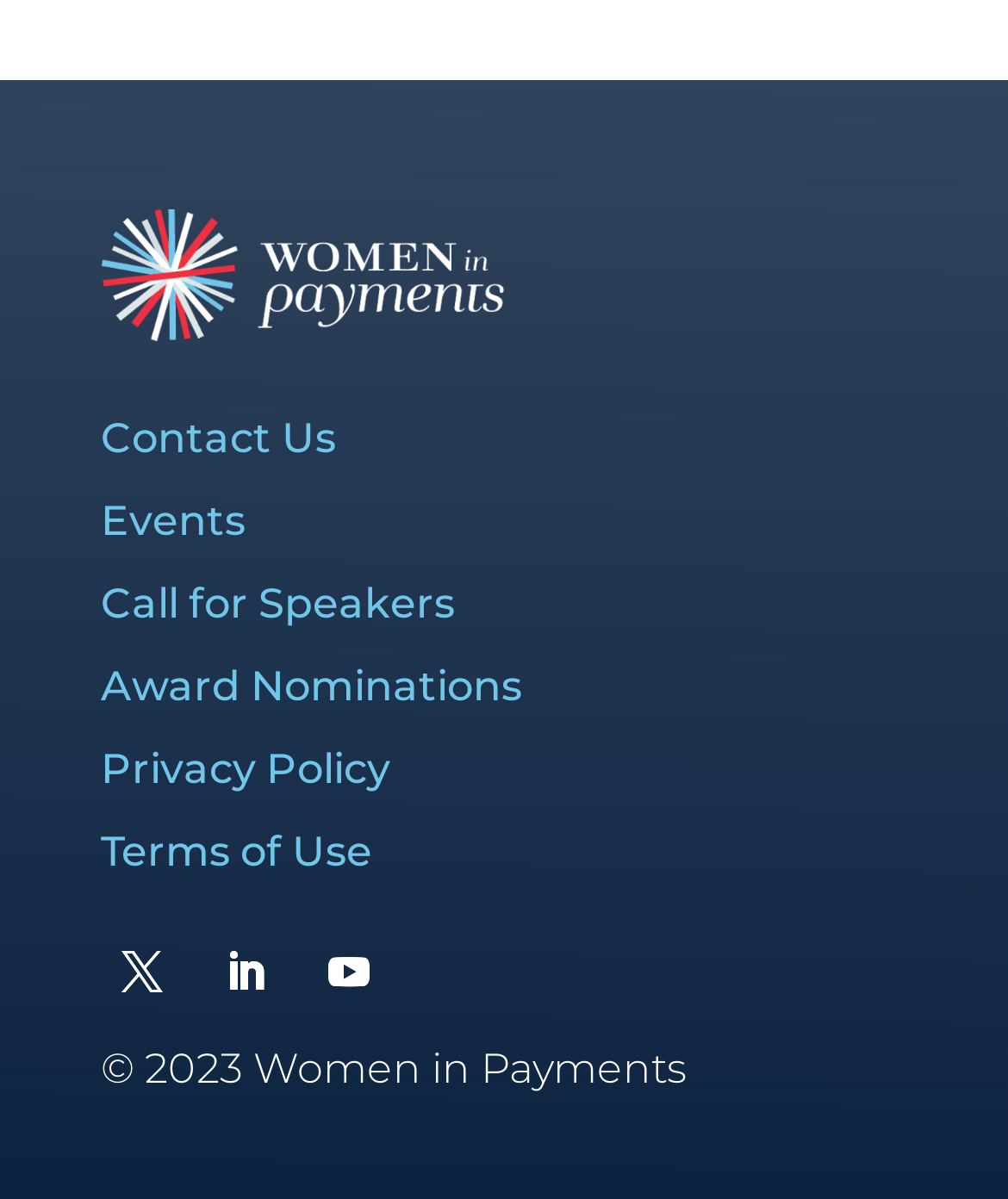Please answer the following query using a single word or phrase: 
How many navigation links are there?

6